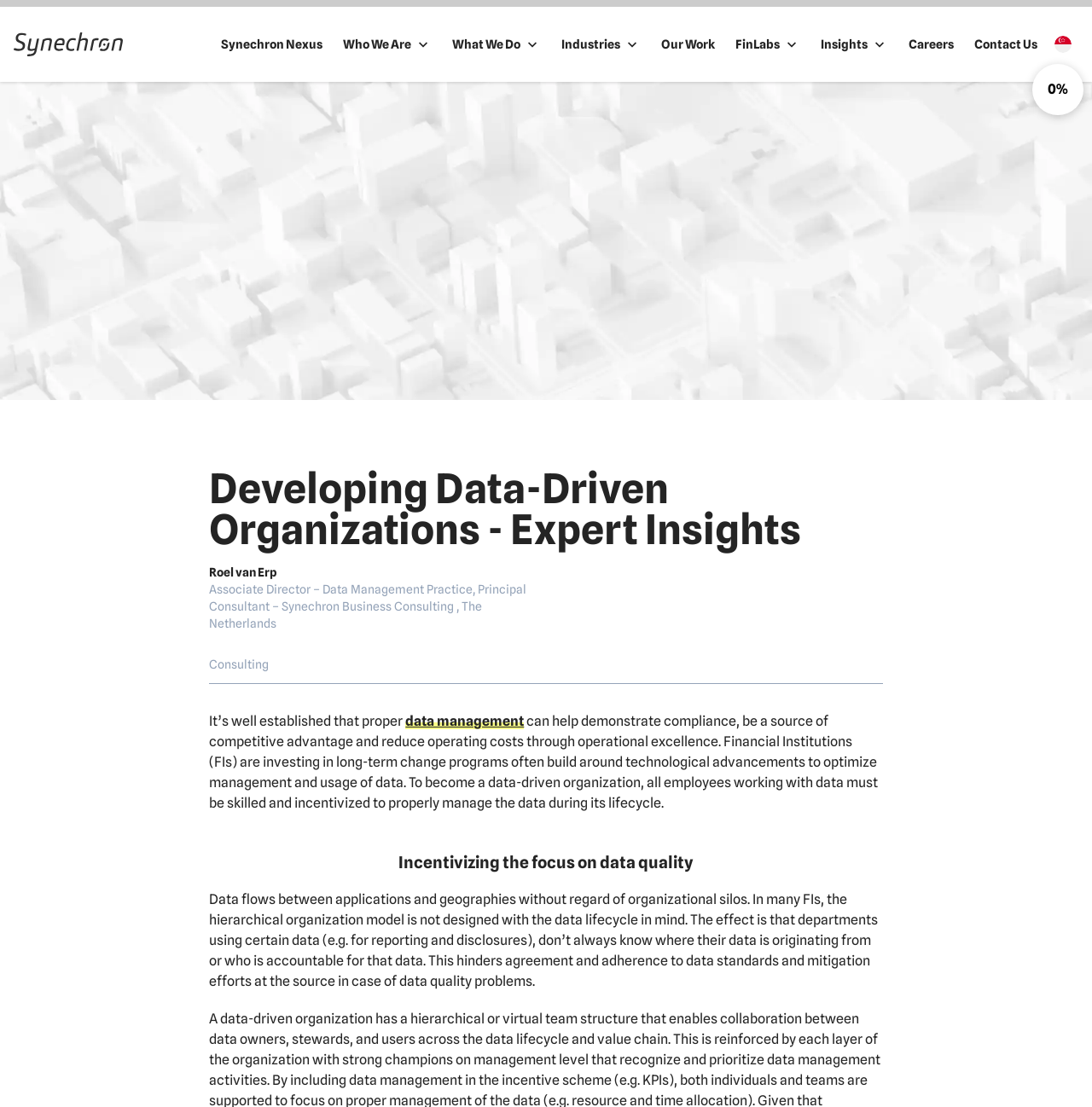Please determine the bounding box coordinates for the element that should be clicked to follow these instructions: "Go to the Insights page".

[0.742, 0.02, 0.823, 0.061]